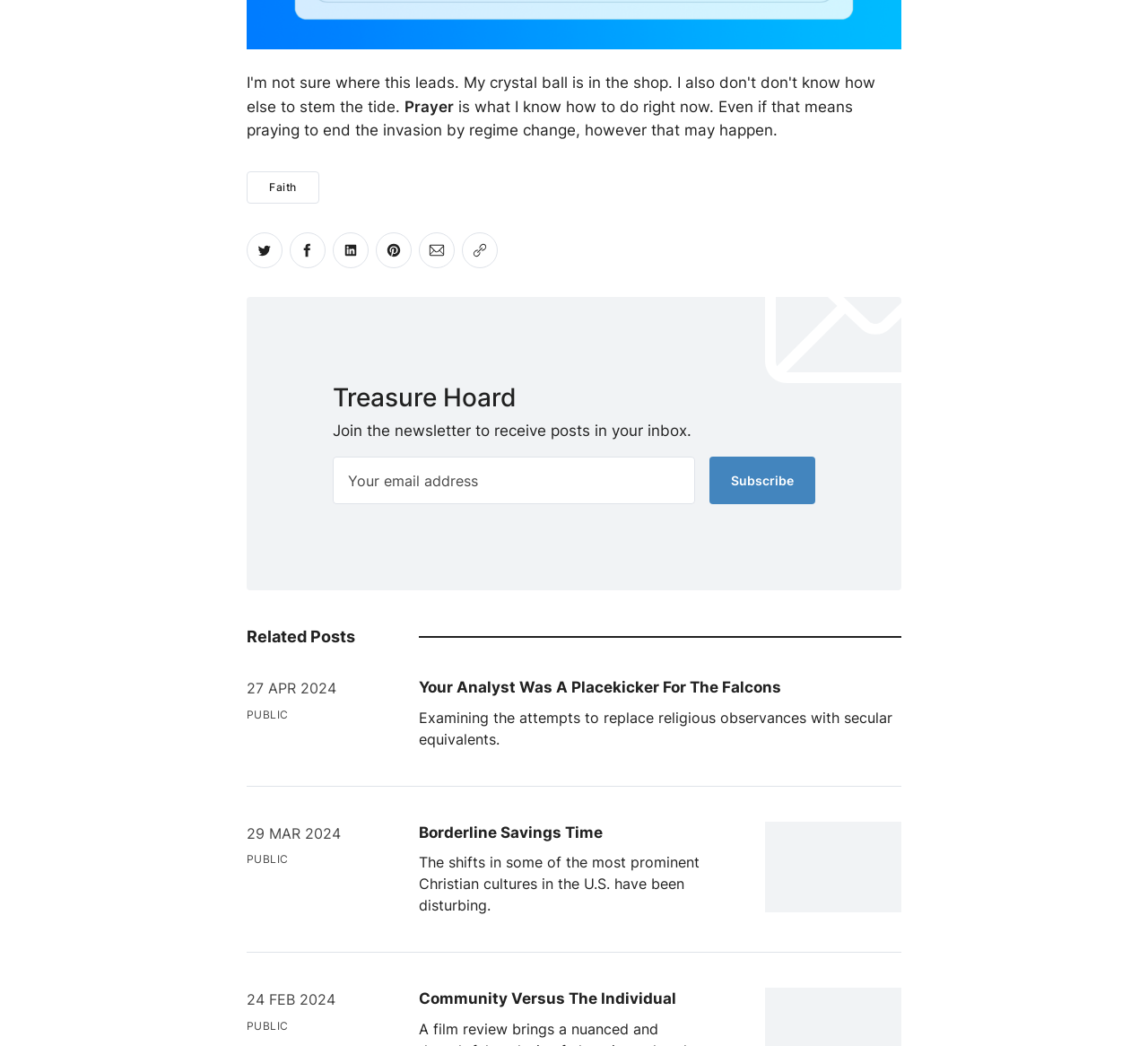What is the purpose of the newsletter?
Using the visual information, reply with a single word or short phrase.

Receive posts in inbox